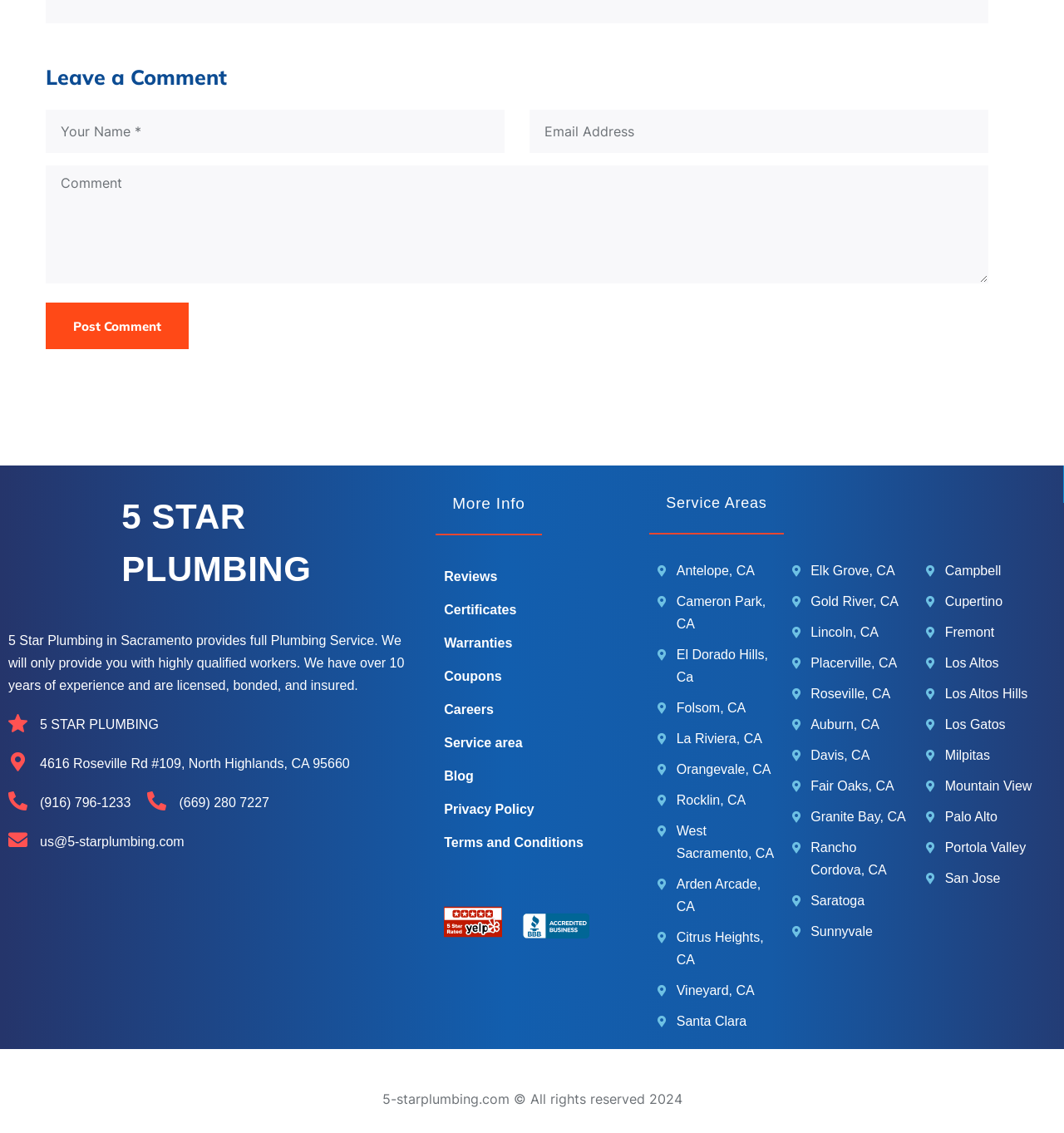Analyze the image and provide a detailed answer to the question: What is the phone number?

The phone number can be found in the footer section of the webpage, where it is written as '(916) 796-1233' in a link element.